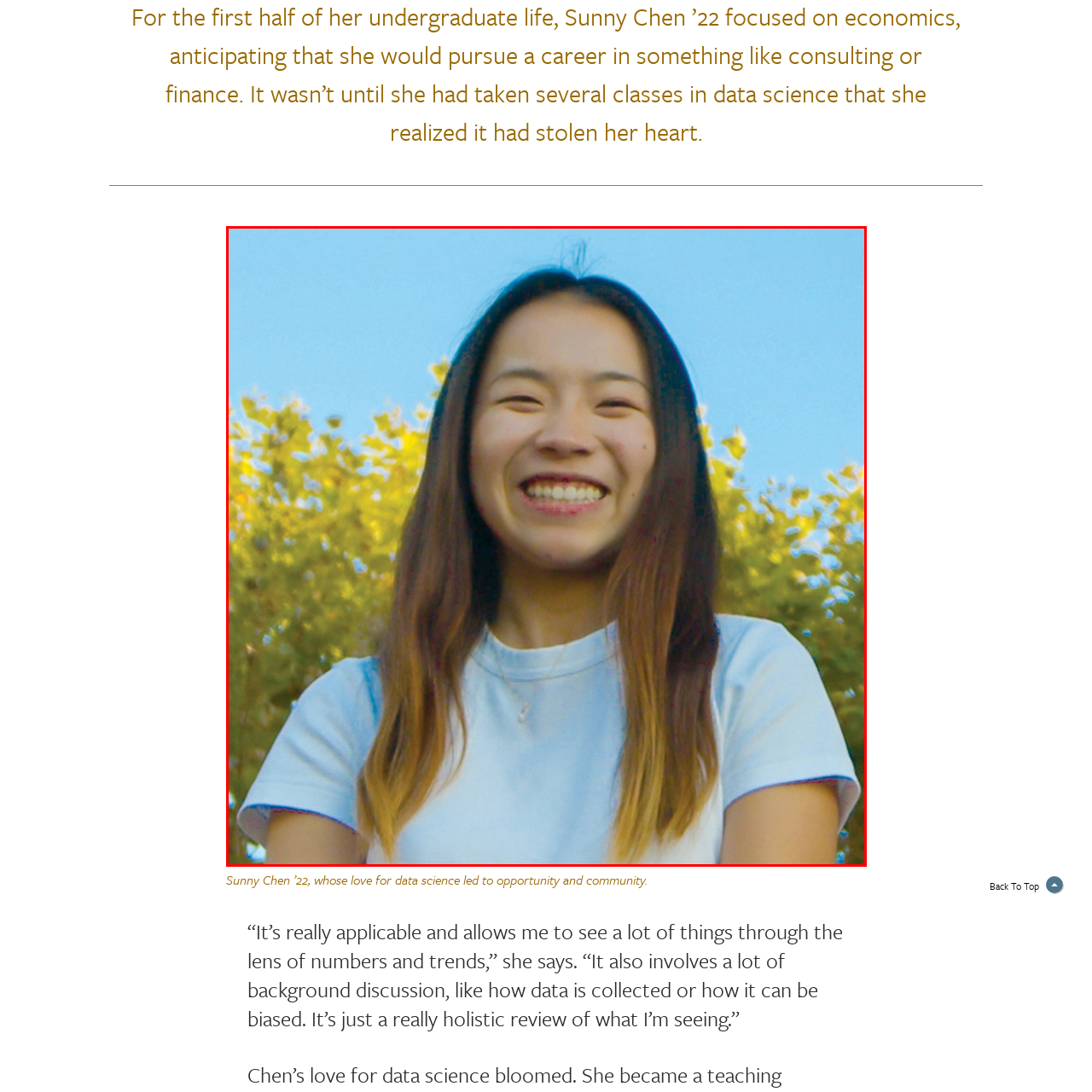Refer to the image within the red box and answer the question concisely with a single word or phrase: What is the iconic structure behind Sunny Chen?

The Campanile